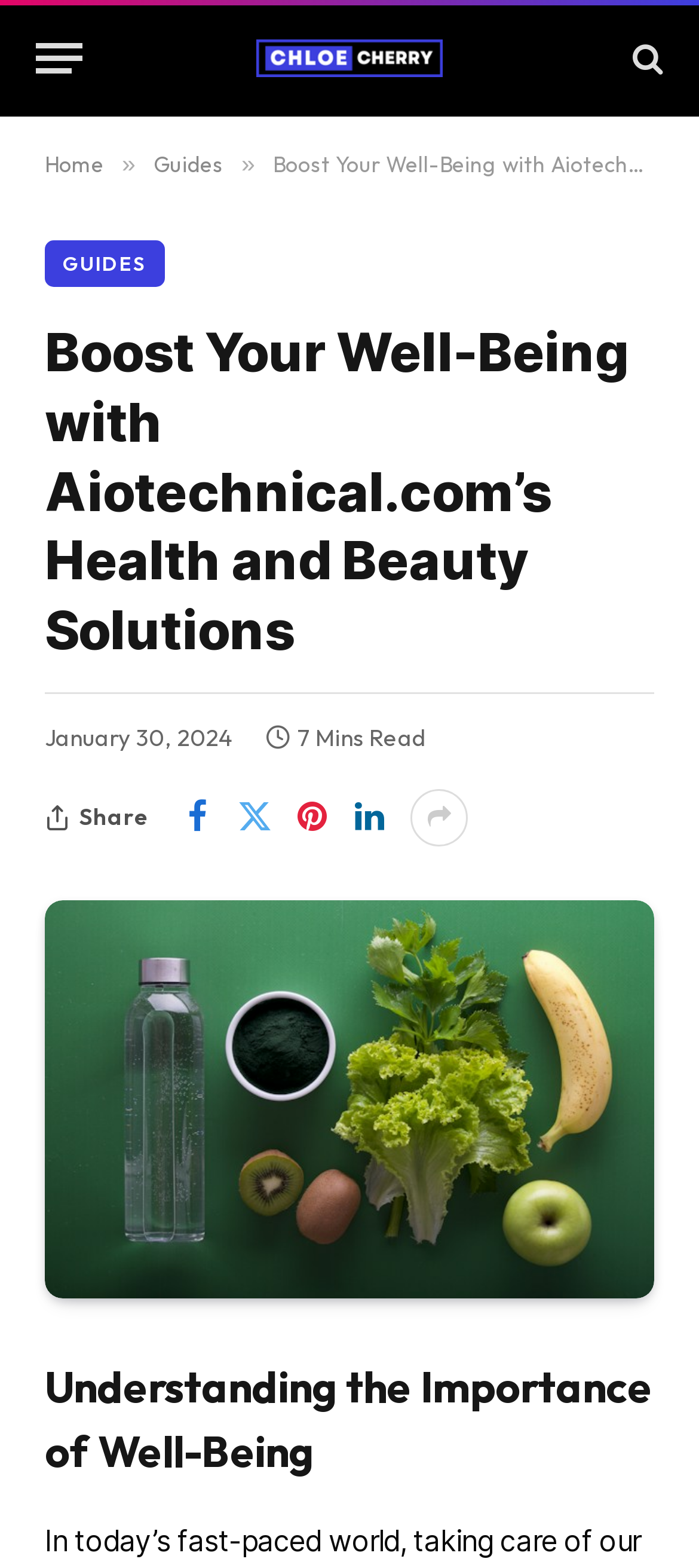Write an elaborate caption that captures the essence of the webpage.

The webpage is about Aiotechnical.com's health and beauty solutions, with a focus on elevating one's well-being. At the top left, there is a "Menu" button. Next to it, on the top center, is a link to "Chloe Cherry" accompanied by an image. On the top right, there is a link with an icon. 

Below the top section, there are navigation links, including "Home", "Guides", and another "GUIDES" link. The main heading, "Boost Your Well-Being with Aiotechnical.com’s Health and Beauty Solutions", is prominently displayed in the middle of the page. 

Underneath the main heading, there is a time stamp indicating the date "January 30, 2024", and a note that the article takes "7 Mins Read". There are also social media sharing links, including "Share" and four icons. 

Further down, there is a large image or banner with the title "Aiotechnical.com's Health and Beauty" and a subheading "Understanding the Importance of Well-Being".